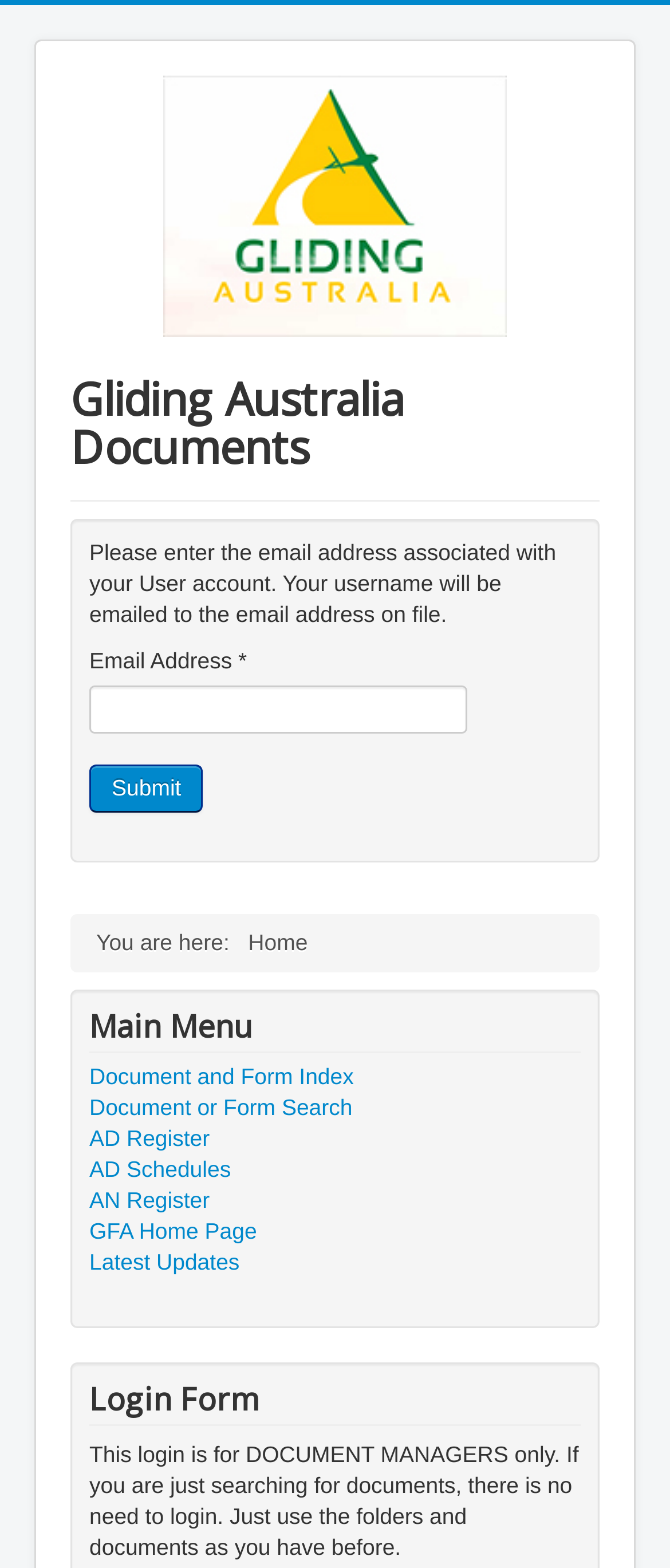Find the coordinates for the bounding box of the element with this description: "GFA Home Page".

[0.133, 0.776, 0.867, 0.795]